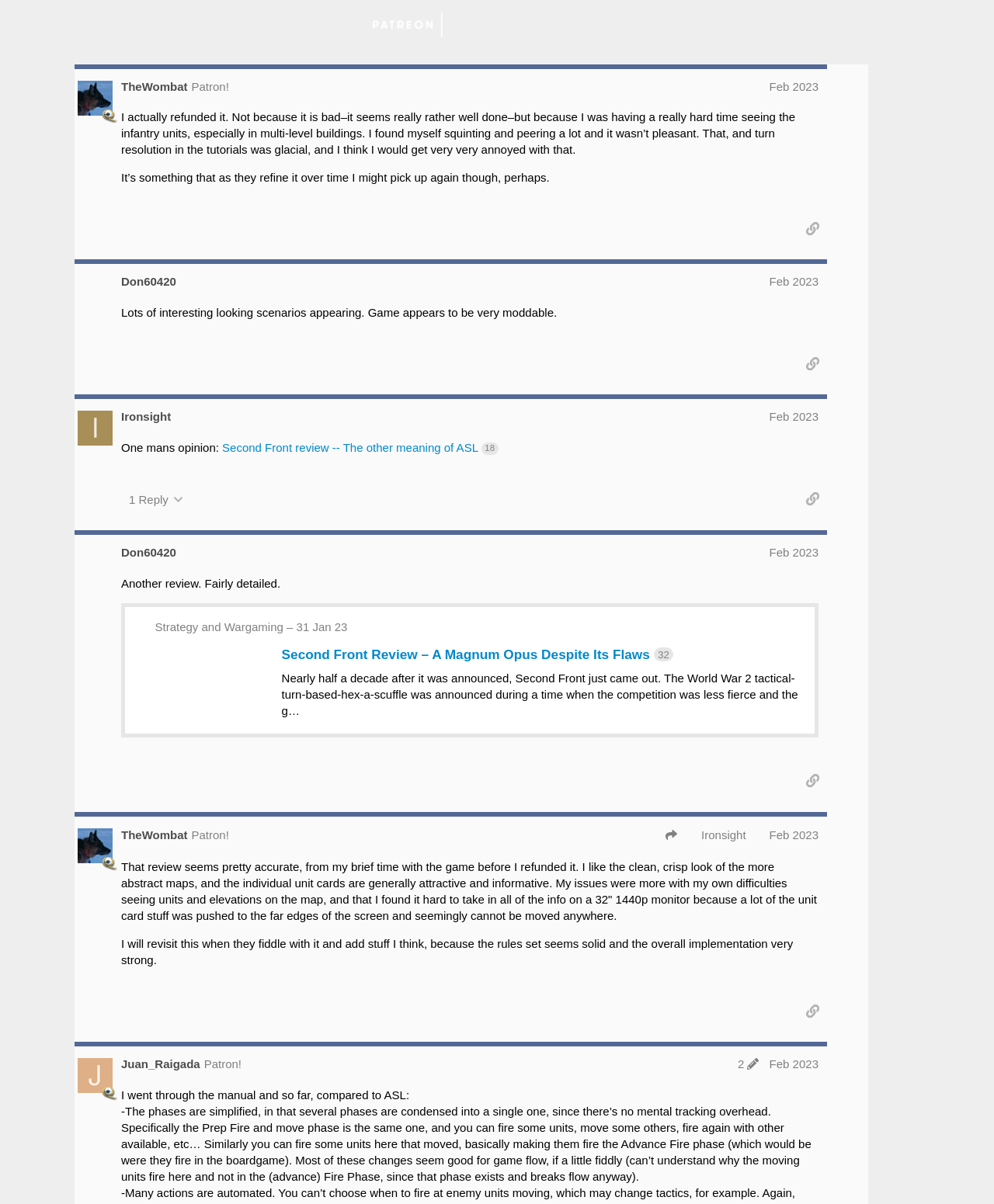Reply to the question with a single word or phrase:
What is the username of the person who made the first post?

Juan_Raigada